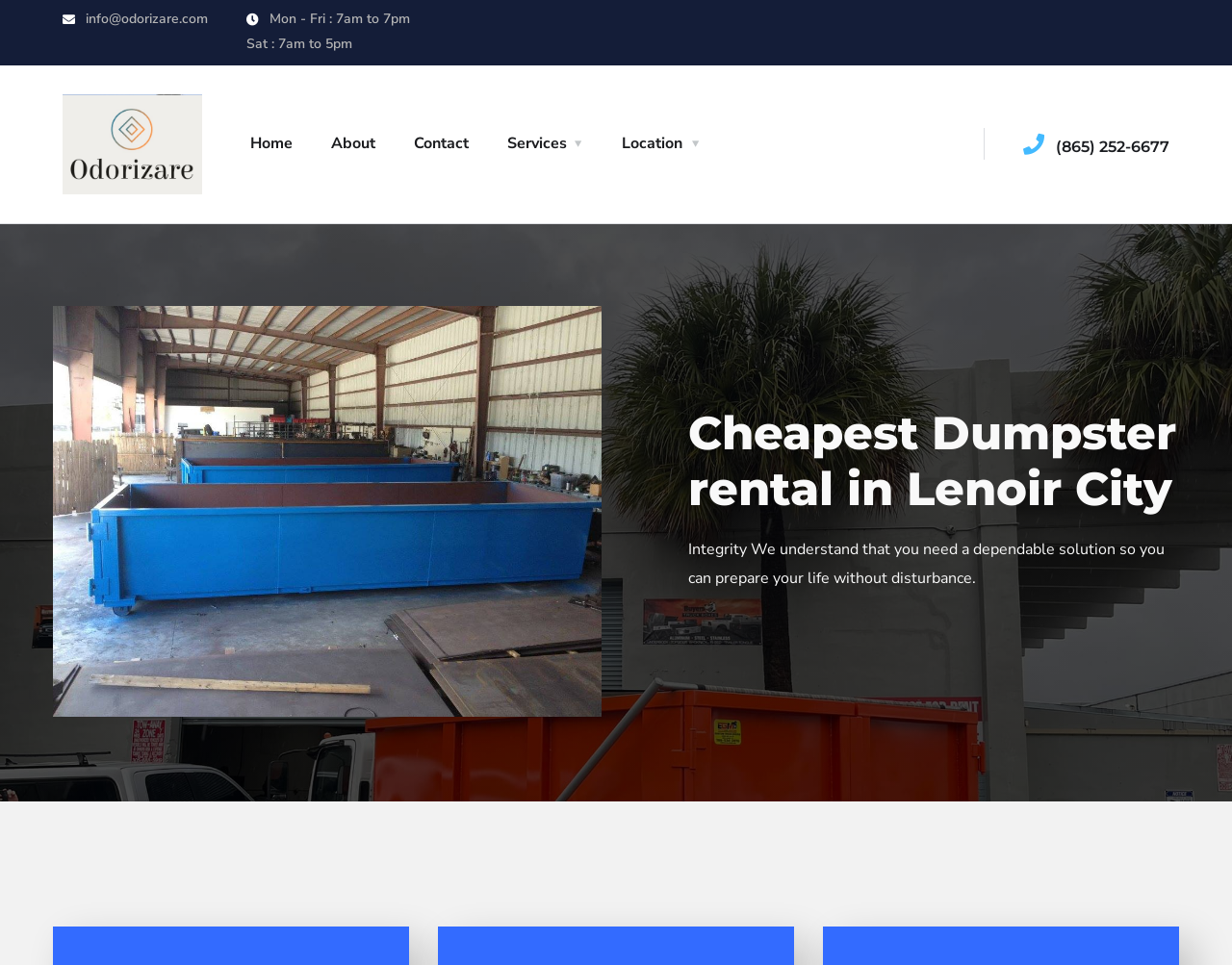Please determine the bounding box coordinates of the area that needs to be clicked to complete this task: 'Send an email to the company'. The coordinates must be four float numbers between 0 and 1, formatted as [left, top, right, bottom].

[0.066, 0.01, 0.169, 0.029]